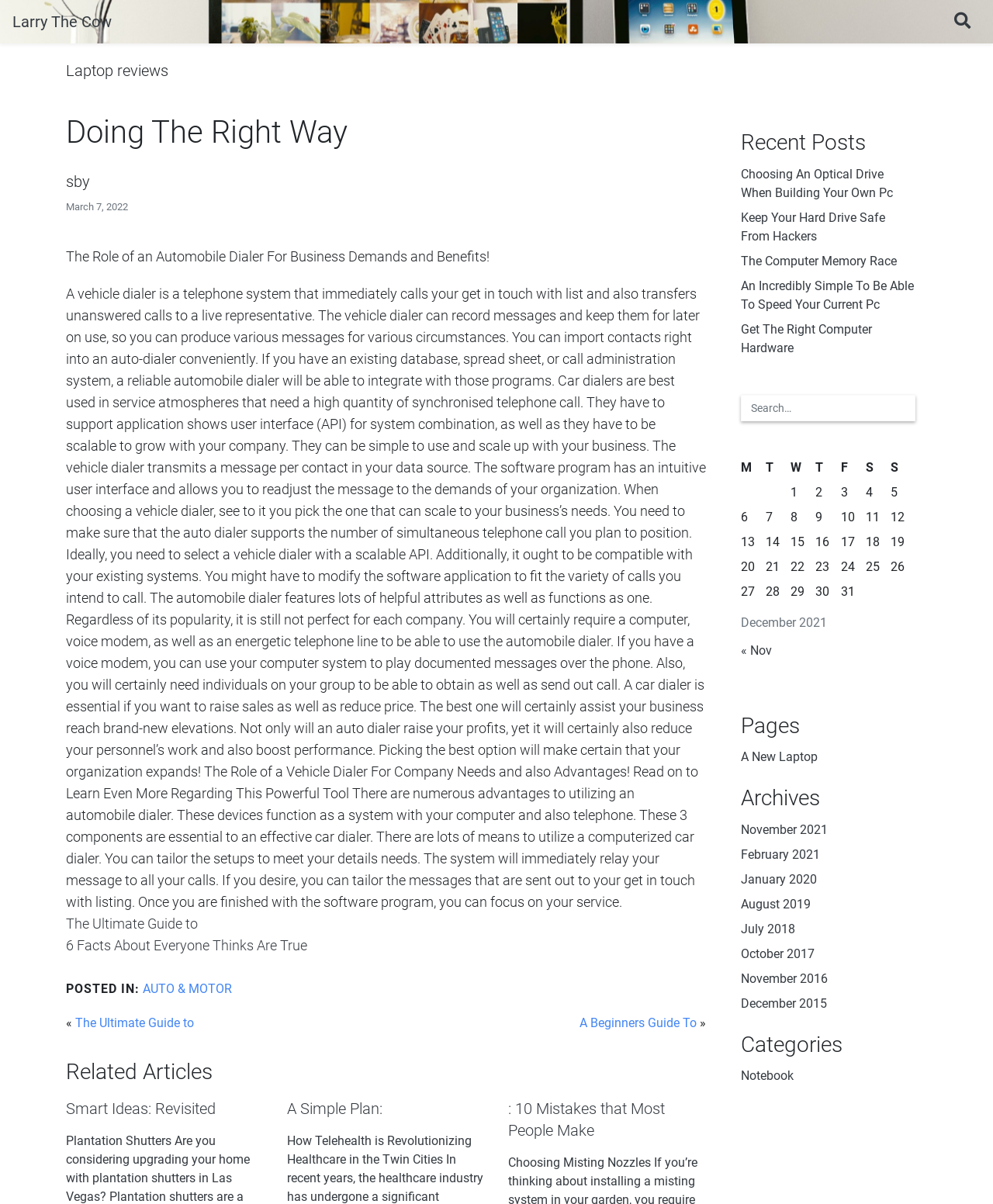What is required to use an auto dialer?
Using the details shown in the screenshot, provide a comprehensive answer to the question.

The article mentions that to use an auto dialer, you need a computer, voice modem, and an active telephone line, which suggests that these are the necessary components to operate an auto dialer.